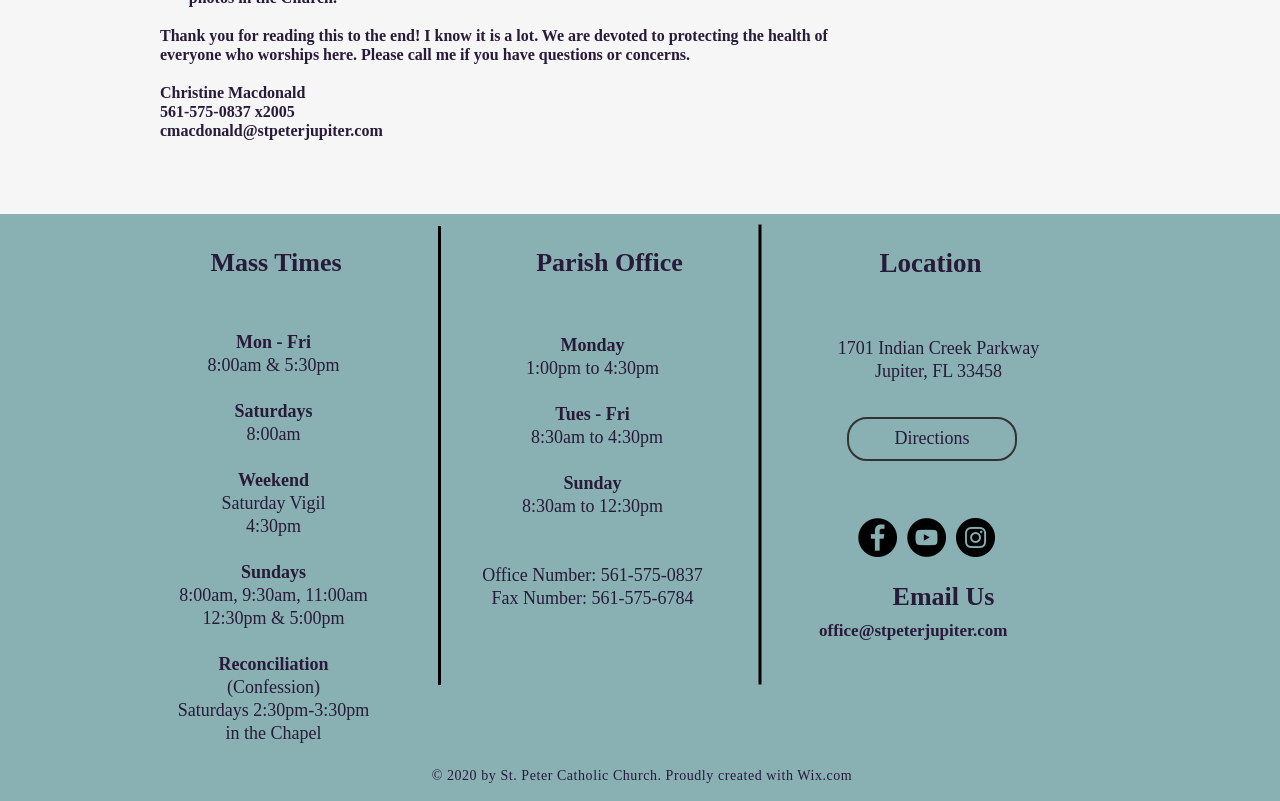Please determine the bounding box coordinates of the element's region to click in order to carry out the following instruction: "Book a coaching session". The coordinates should be four float numbers between 0 and 1, i.e., [left, top, right, bottom].

None